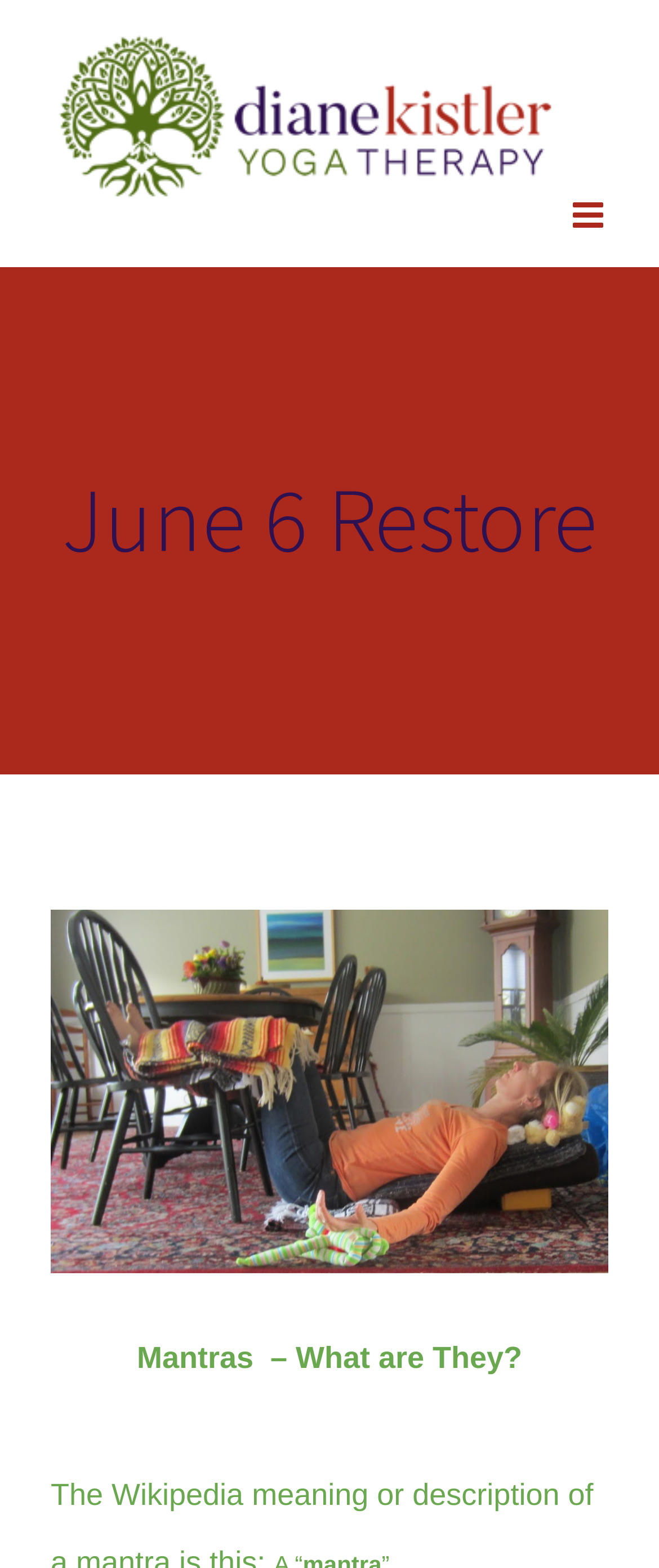Please give a succinct answer to the question in one word or phrase:
What is the logo of Diane Kistler Yoga Therapy?

Diane Kistler Yoga Therapy Logo